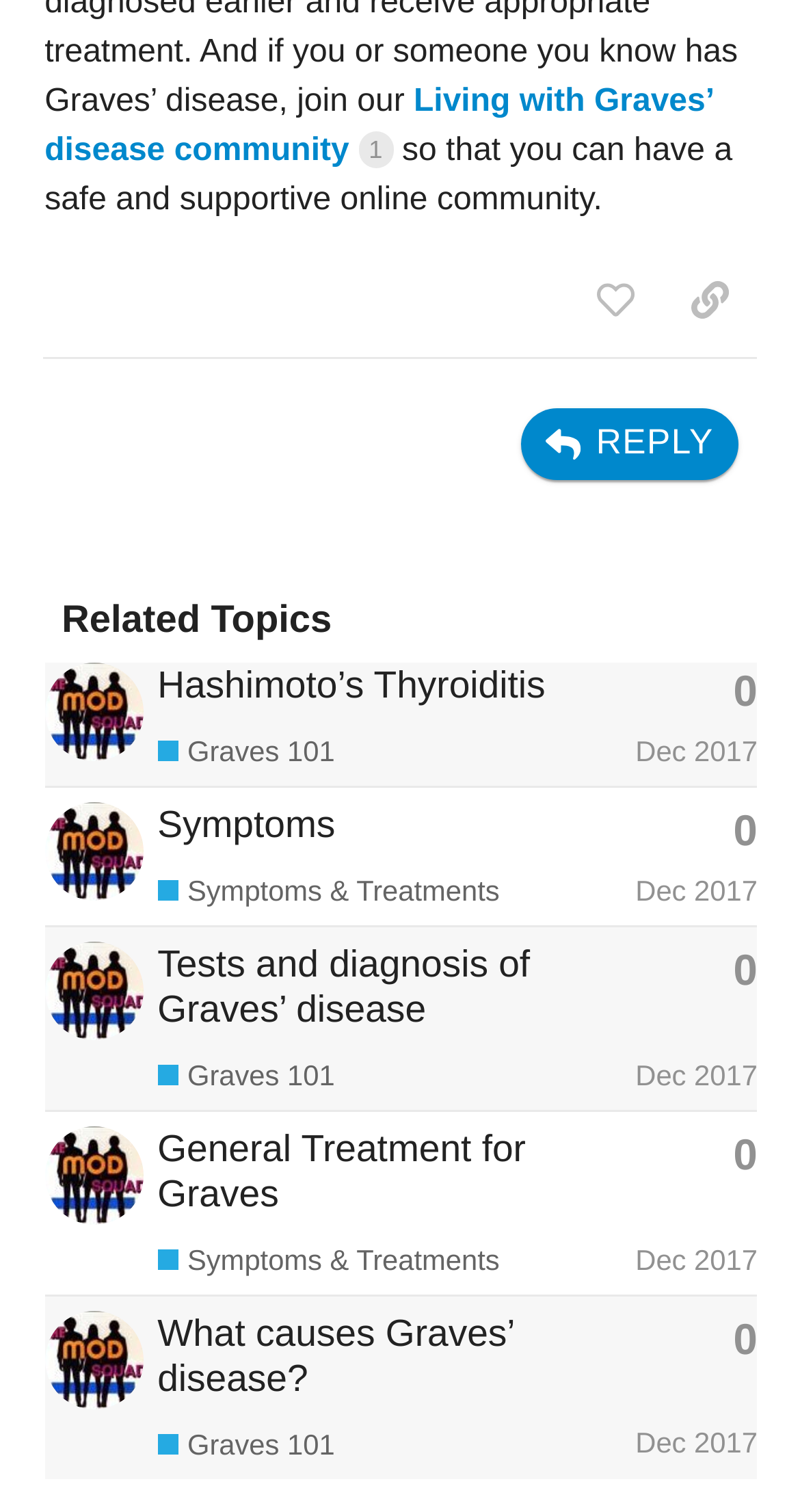Given the description "Hashimoto’s Thyroiditis", determine the bounding box of the corresponding UI element.

[0.197, 0.439, 0.682, 0.467]